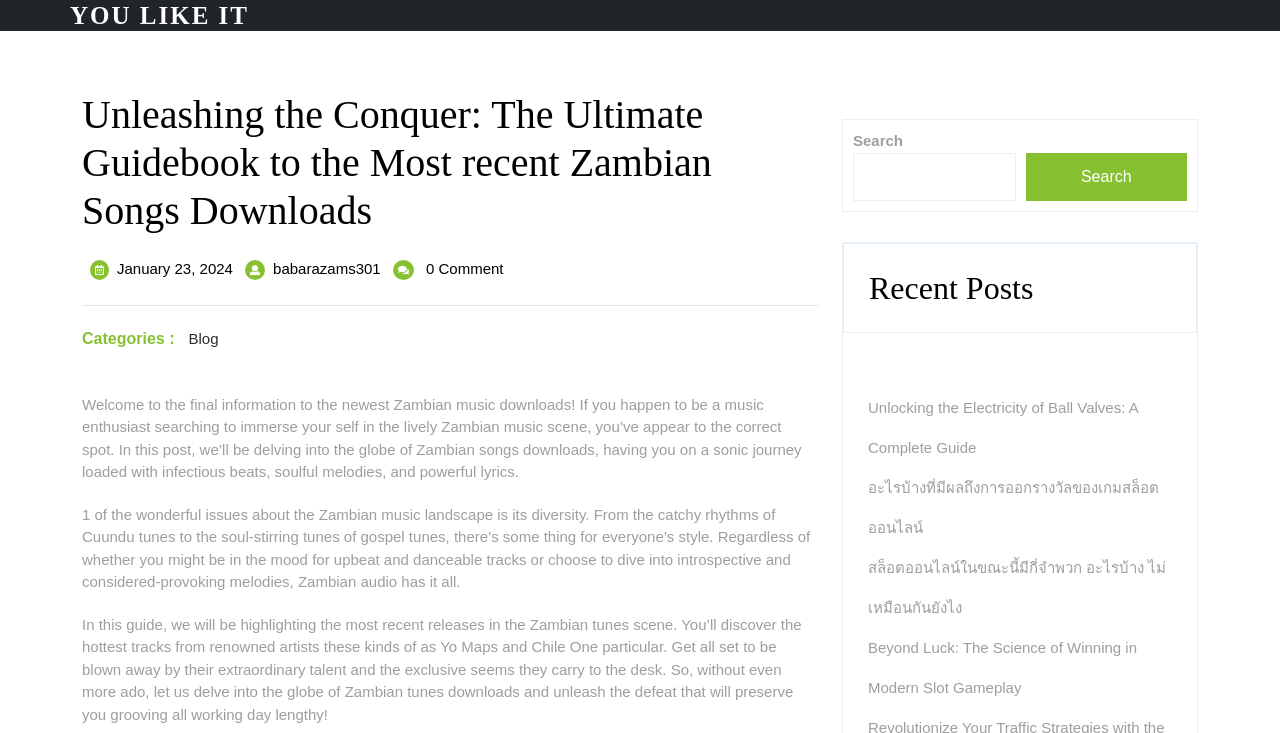Determine the bounding box coordinates of the clickable region to execute the instruction: "Search for something". The coordinates should be four float numbers between 0 and 1, denoted as [left, top, right, bottom].

[0.659, 0.164, 0.935, 0.288]